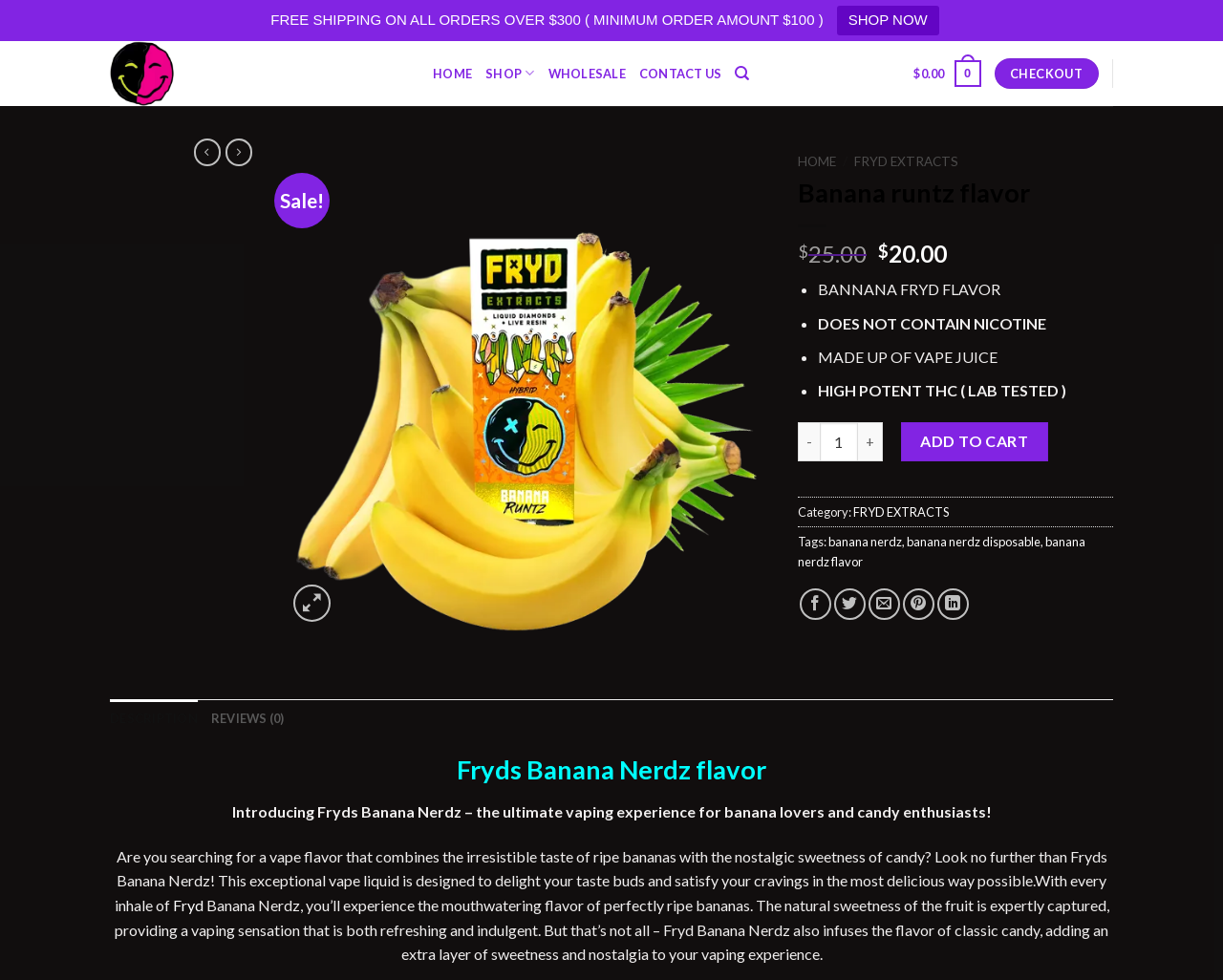Locate the bounding box coordinates of the clickable element to fulfill the following instruction: "Click on Fryd Bars". Provide the coordinates as four float numbers between 0 and 1 in the format [left, top, right, bottom].

[0.09, 0.042, 0.33, 0.108]